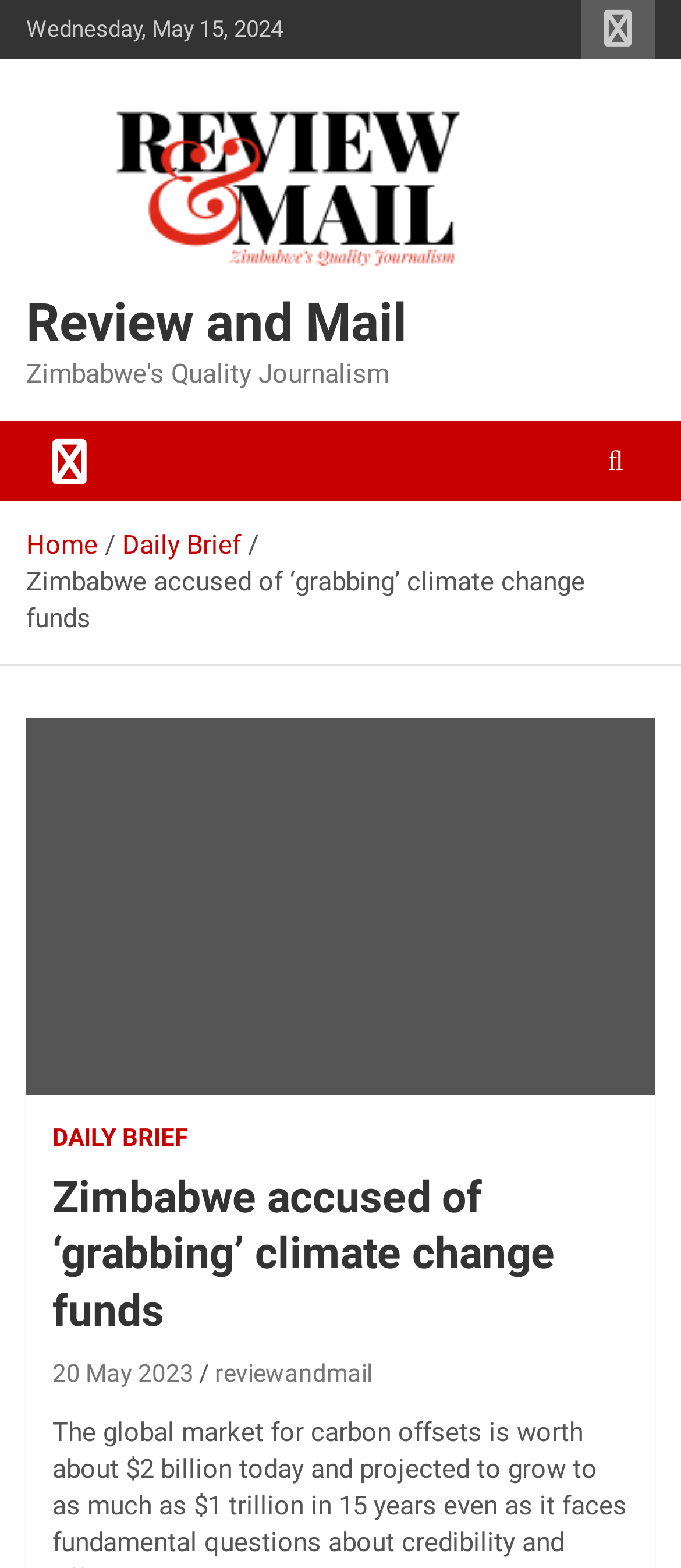Respond concisely with one word or phrase to the following query:
How many links are in the breadcrumbs navigation?

2